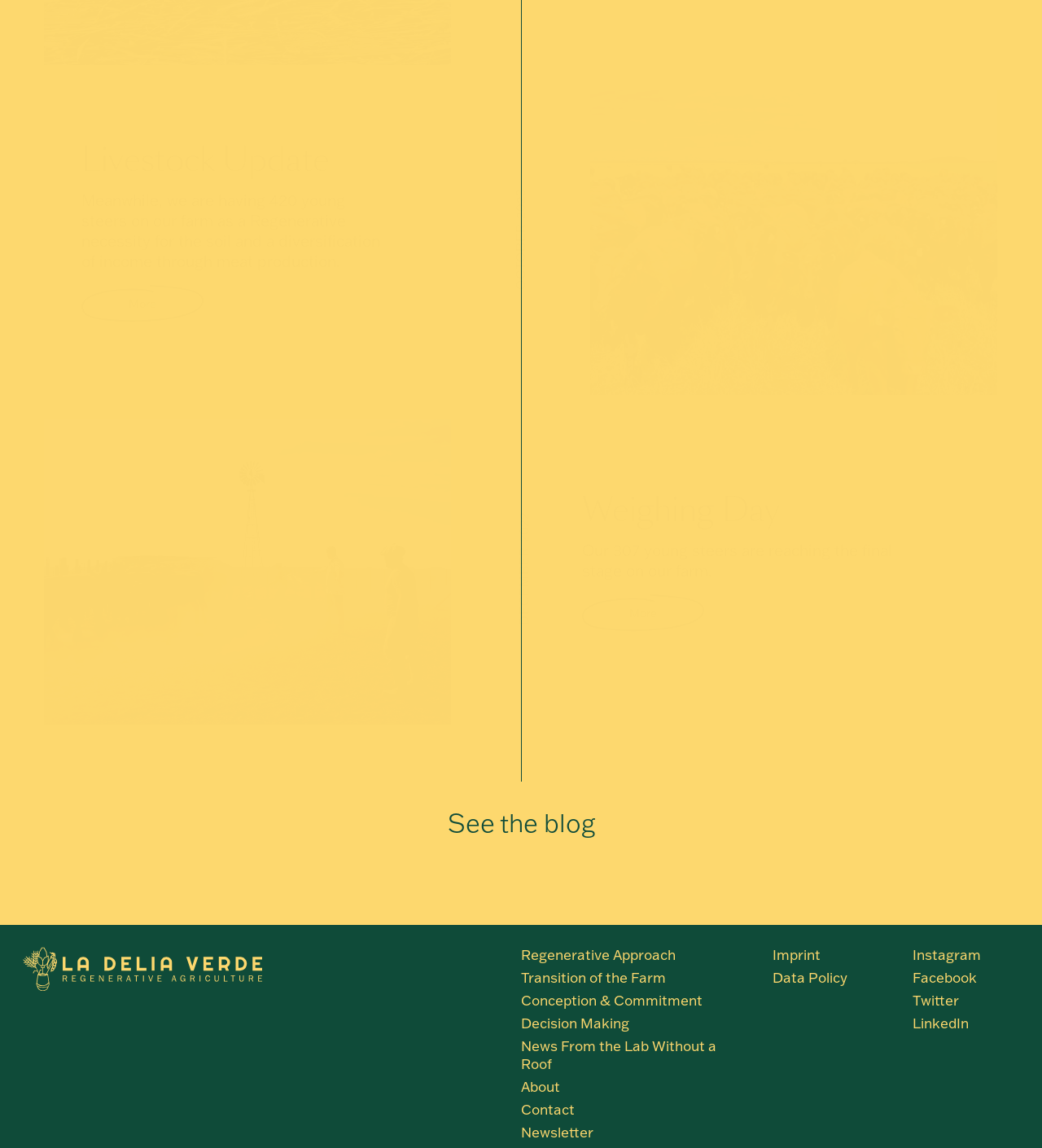Please answer the following question as detailed as possible based on the image: 
How many young steers are reaching the final stage?

According to the text, 'Our 307 young steers are reaching the final stage on our farm.' This indicates that 307 young steers are currently in the final stage of their development.